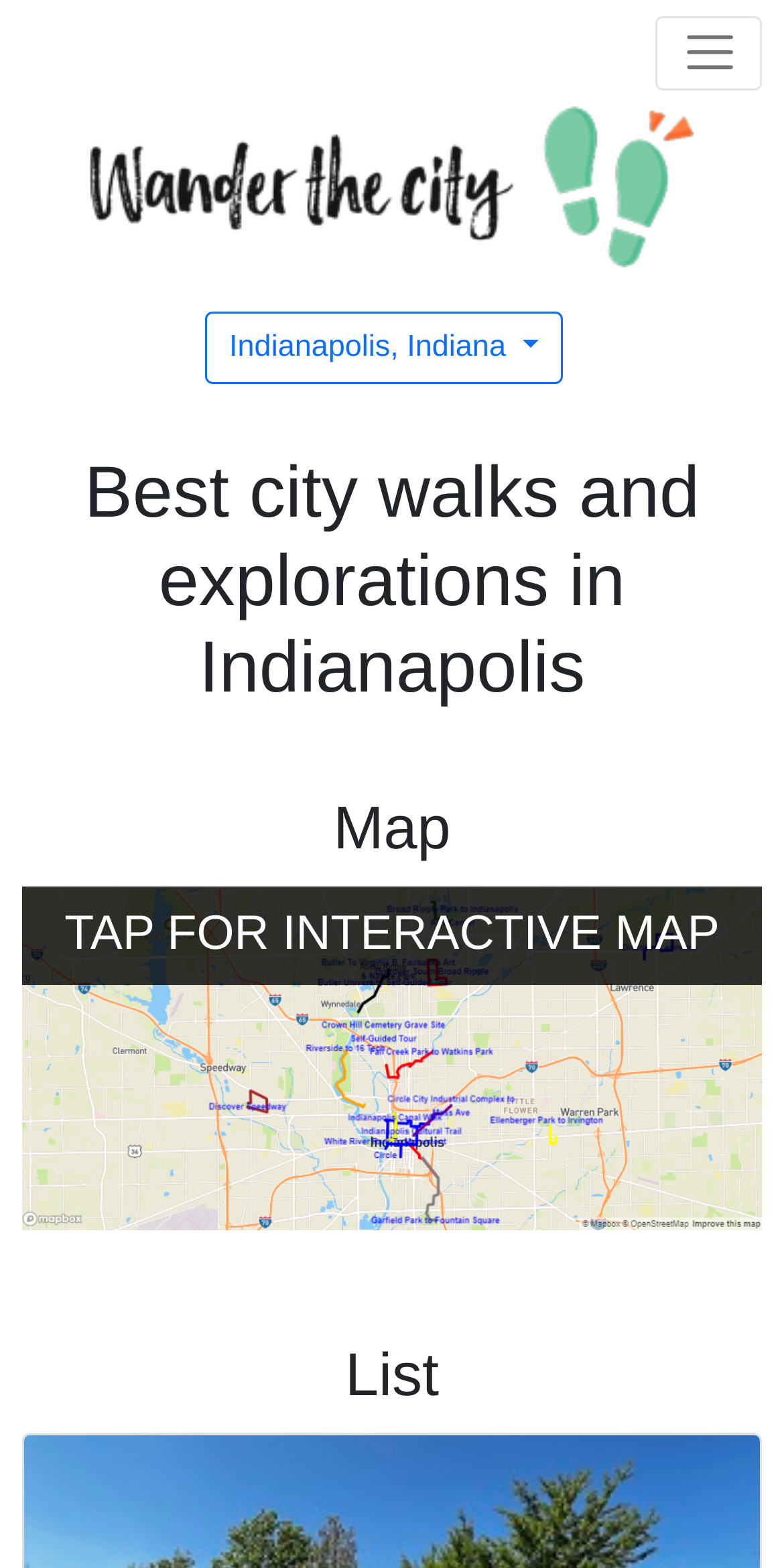Please identify the primary heading of the webpage and give its text content.

Best city walks and explorations in Indianapolis